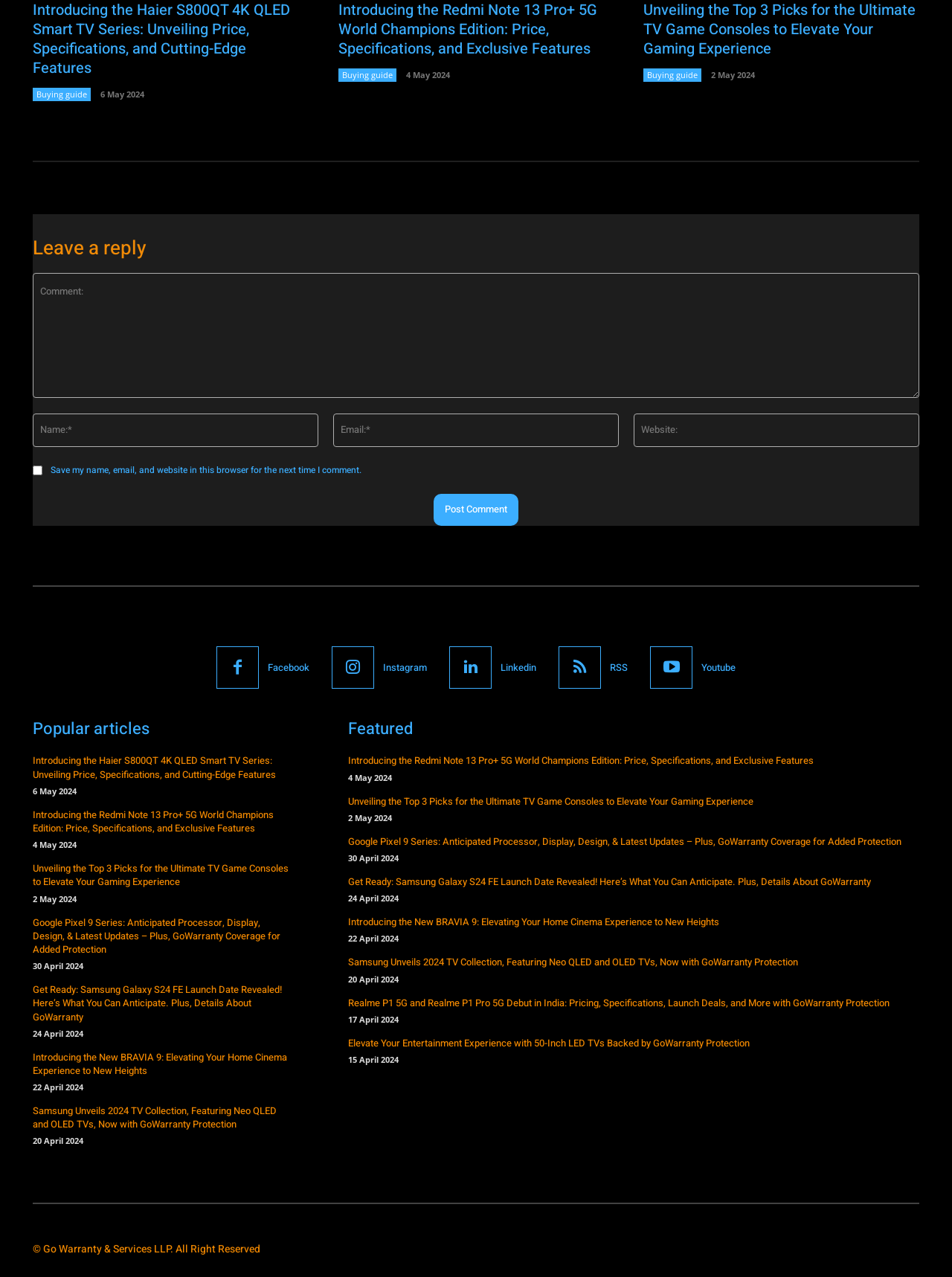How many textboxes are there in the comment section?
Refer to the image and provide a detailed answer to the question.

I examined the comment section and found that there are 4 textboxes: 'Comment:', 'Name:*', 'Email:*', and 'Website:'.